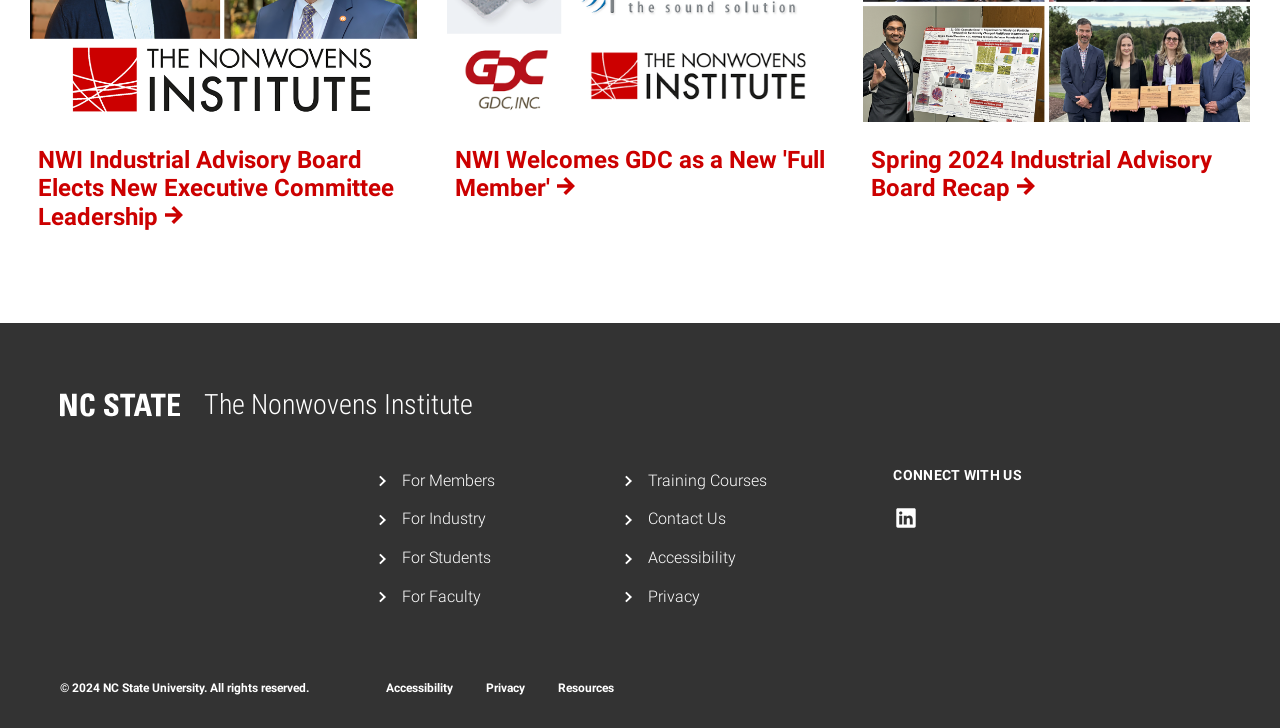How many social media channels are listed?
Please ensure your answer to the question is detailed and covers all necessary aspects.

I counted the number of links under the 'Social Media channels' list and found only one, which is LinkedIn.